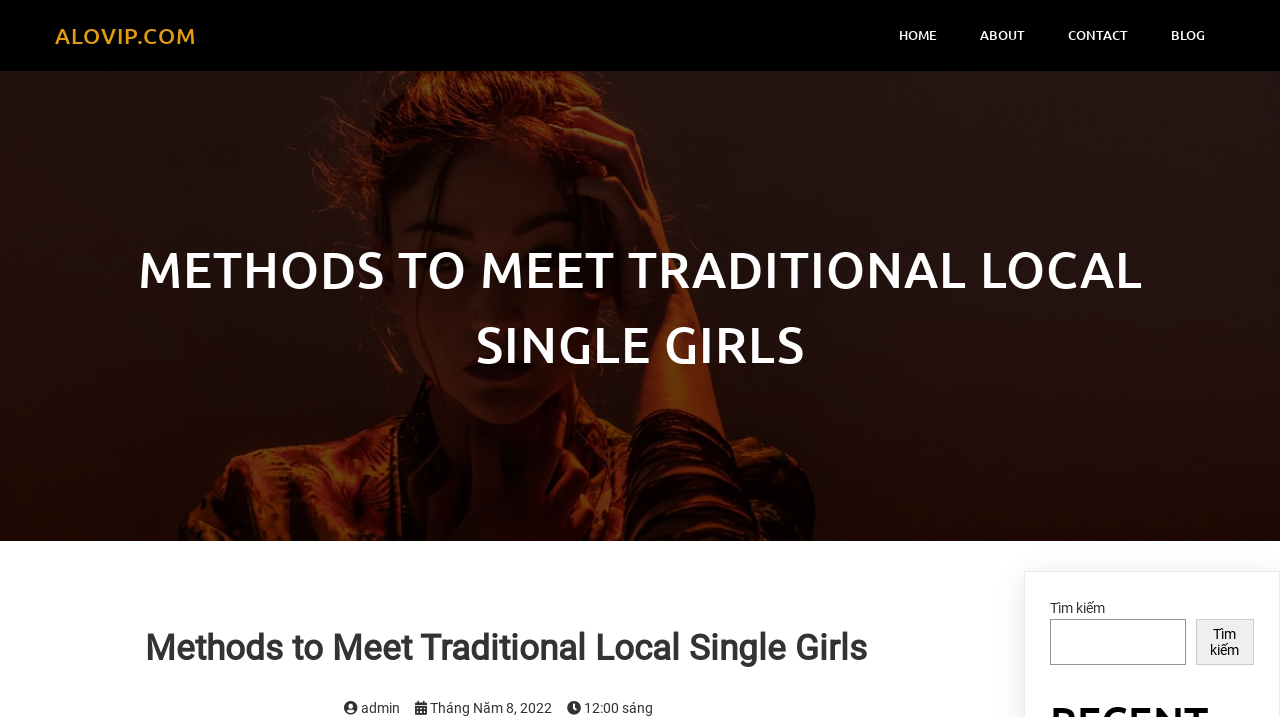From the given element description: "admin", find the bounding box for the UI element. Provide the coordinates as four float numbers between 0 and 1, in the order [left, top, right, bottom].

[0.268, 0.976, 0.312, 0.998]